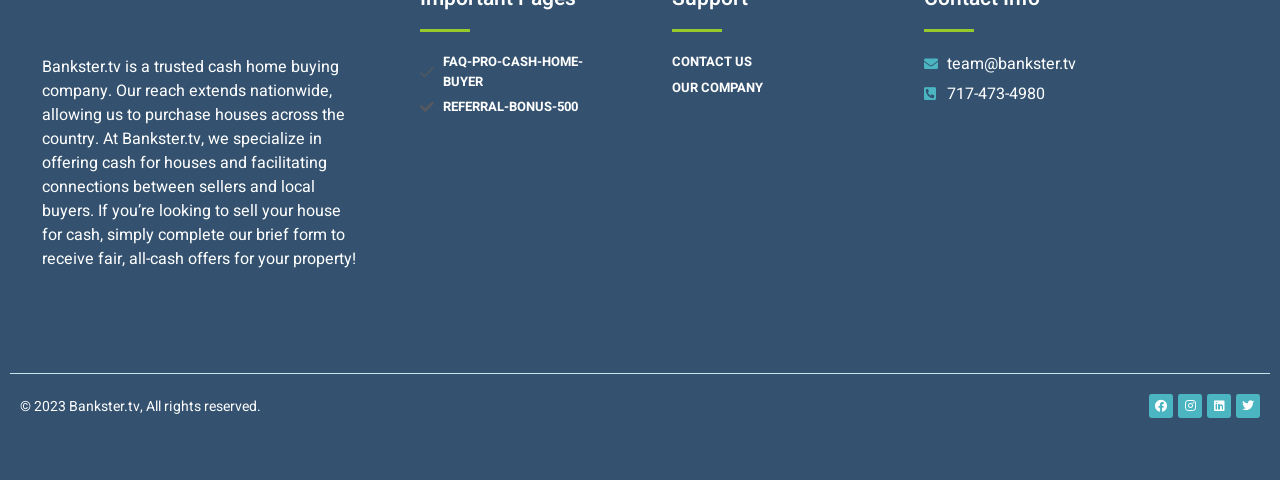Find the bounding box coordinates of the element you need to click on to perform this action: 'Visit the AtmoWorks site'. The coordinates should be represented by four float values between 0 and 1, in the format [left, top, right, bottom].

None